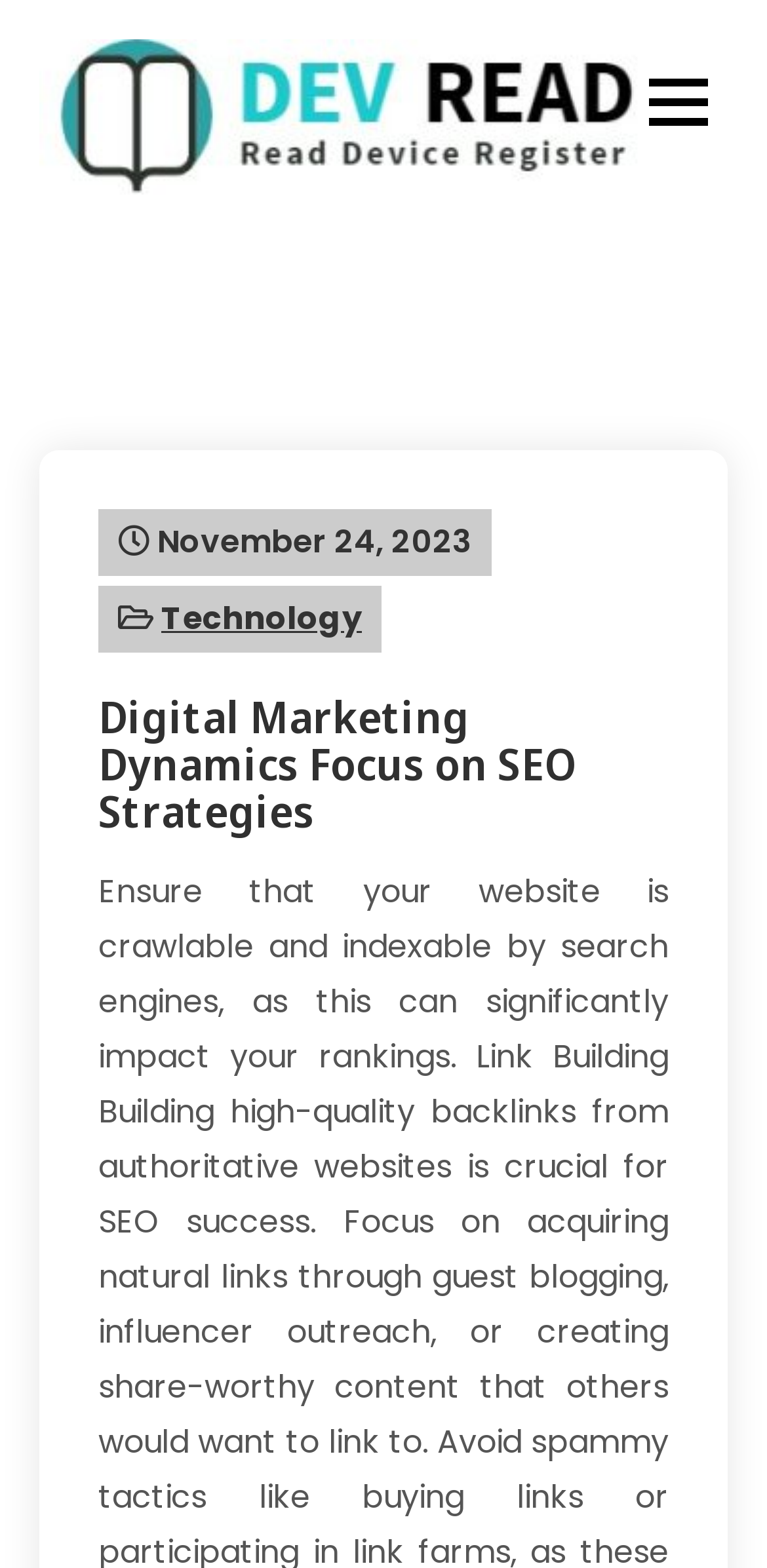How many links are there in the DEV READ section?
Give a single word or phrase answer based on the content of the image.

2